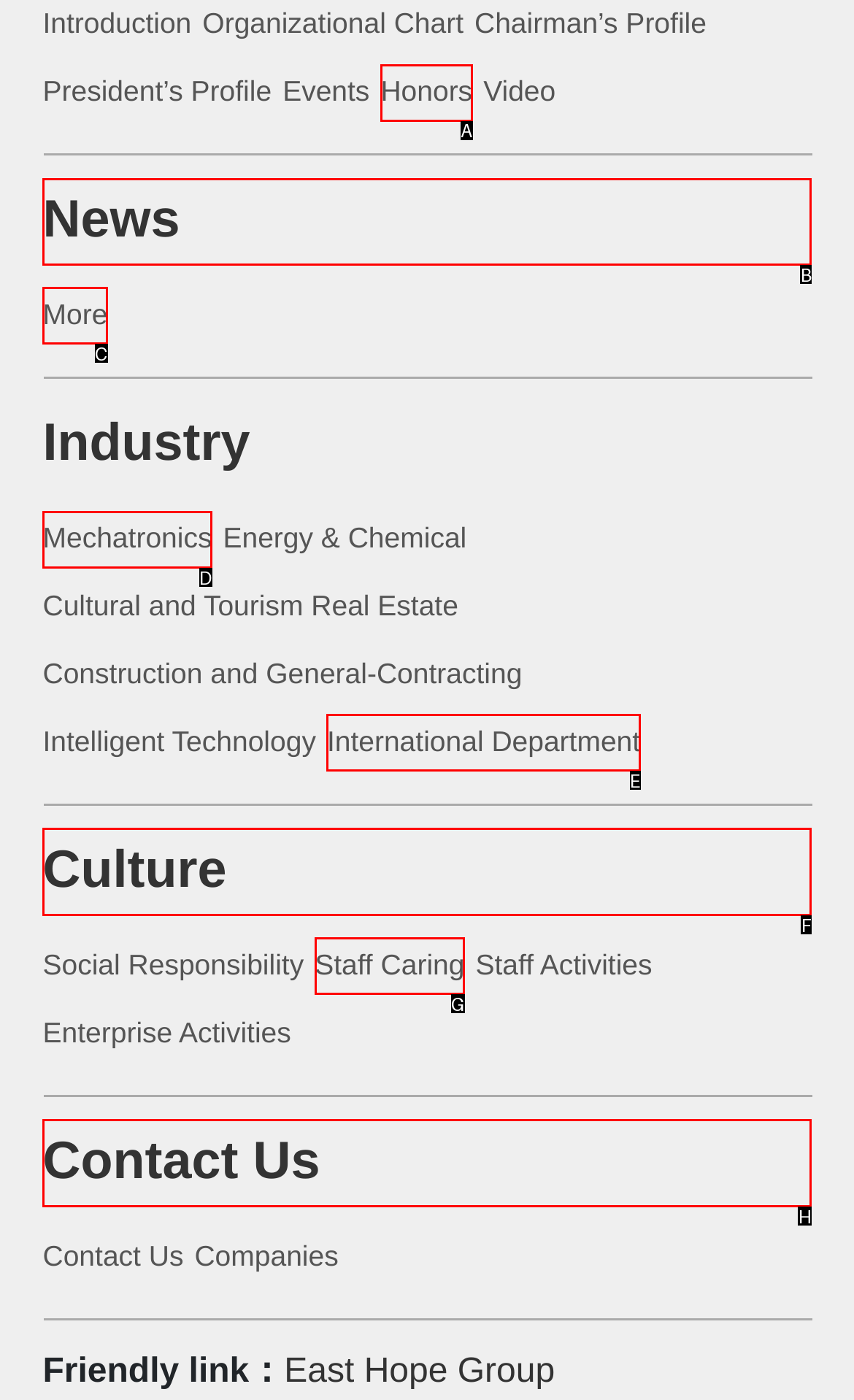To complete the instruction: Learn about Mechatronics, which HTML element should be clicked?
Respond with the option's letter from the provided choices.

D